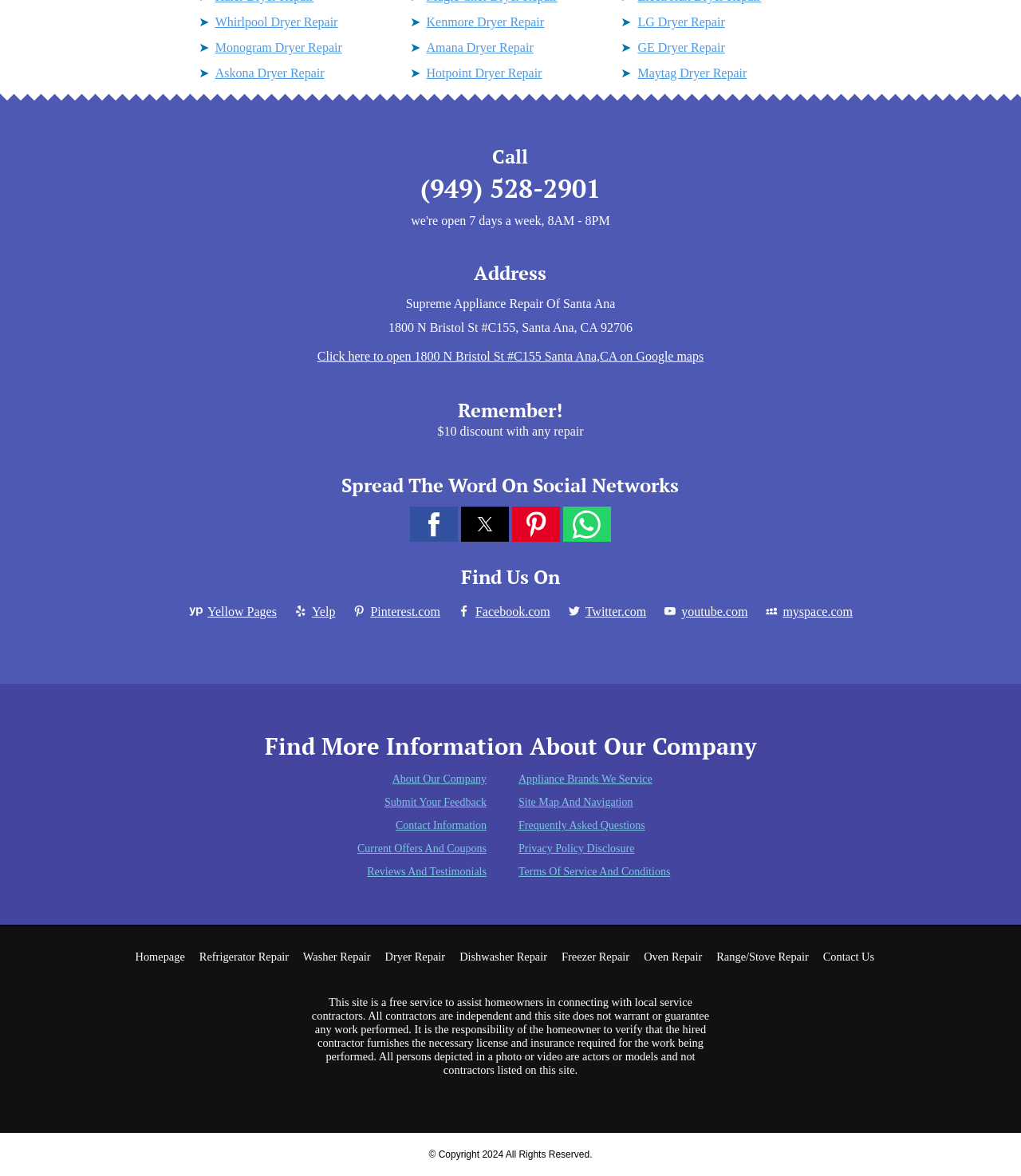Show the bounding box coordinates of the element that should be clicked to complete the task: "Click Whirlpool Dryer Repair".

[0.211, 0.013, 0.331, 0.024]